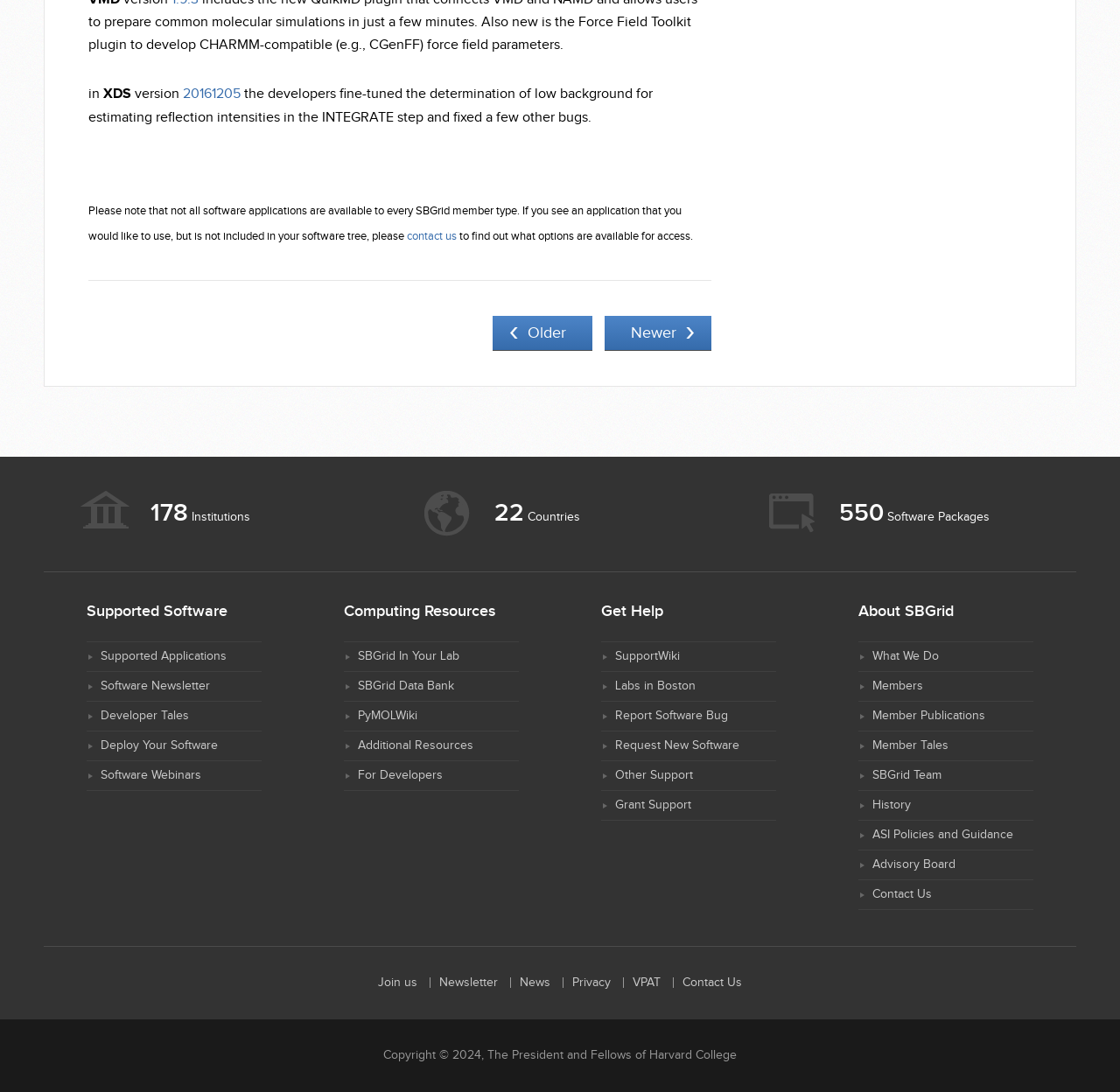Please identify the bounding box coordinates of where to click in order to follow the instruction: "Contact us".

[0.609, 0.894, 0.662, 0.907]